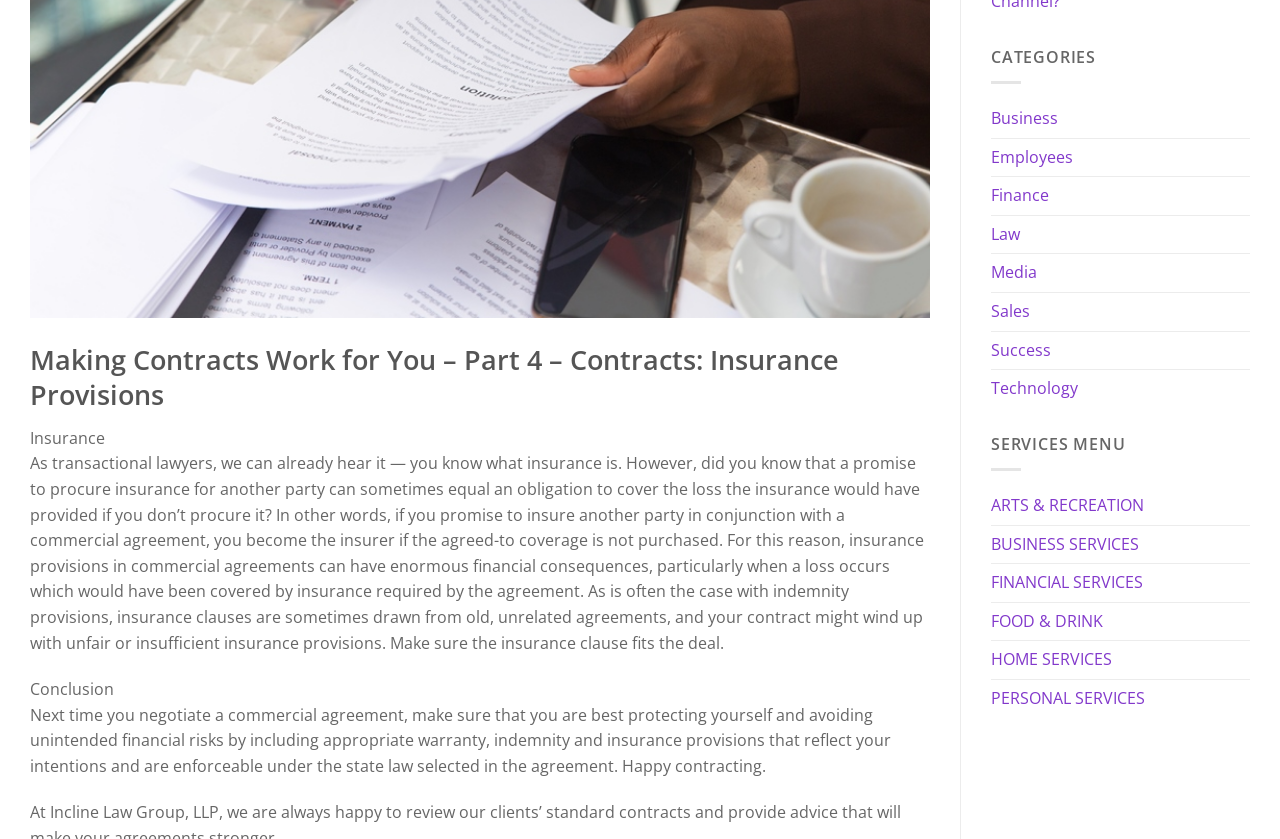Determine the bounding box for the described HTML element: "FOOD & DRINK". Ensure the coordinates are four float numbers between 0 and 1 in the format [left, top, right, bottom].

[0.774, 0.718, 0.862, 0.763]